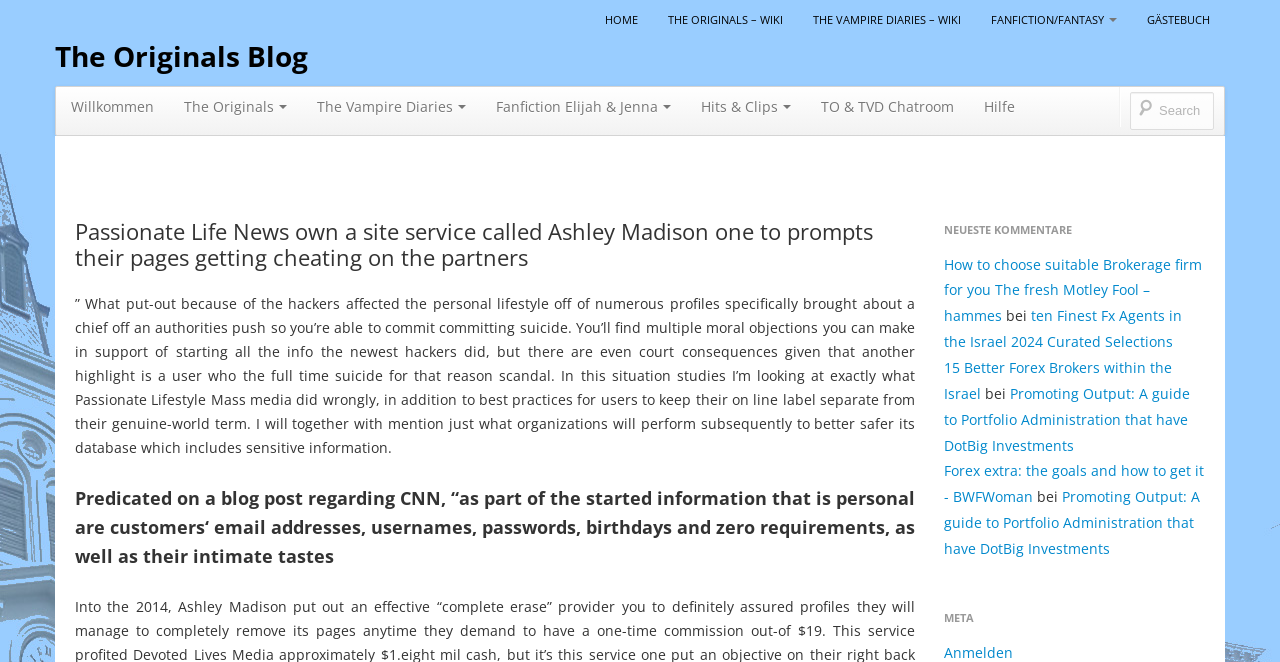Bounding box coordinates are specified in the format (top-left x, top-left y, bottom-right x, bottom-right y). All values are floating point numbers bounded between 0 and 1. Please provide the bounding box coordinate of the region this sentence describes: TO & TVD Chatroom

[0.63, 0.131, 0.757, 0.191]